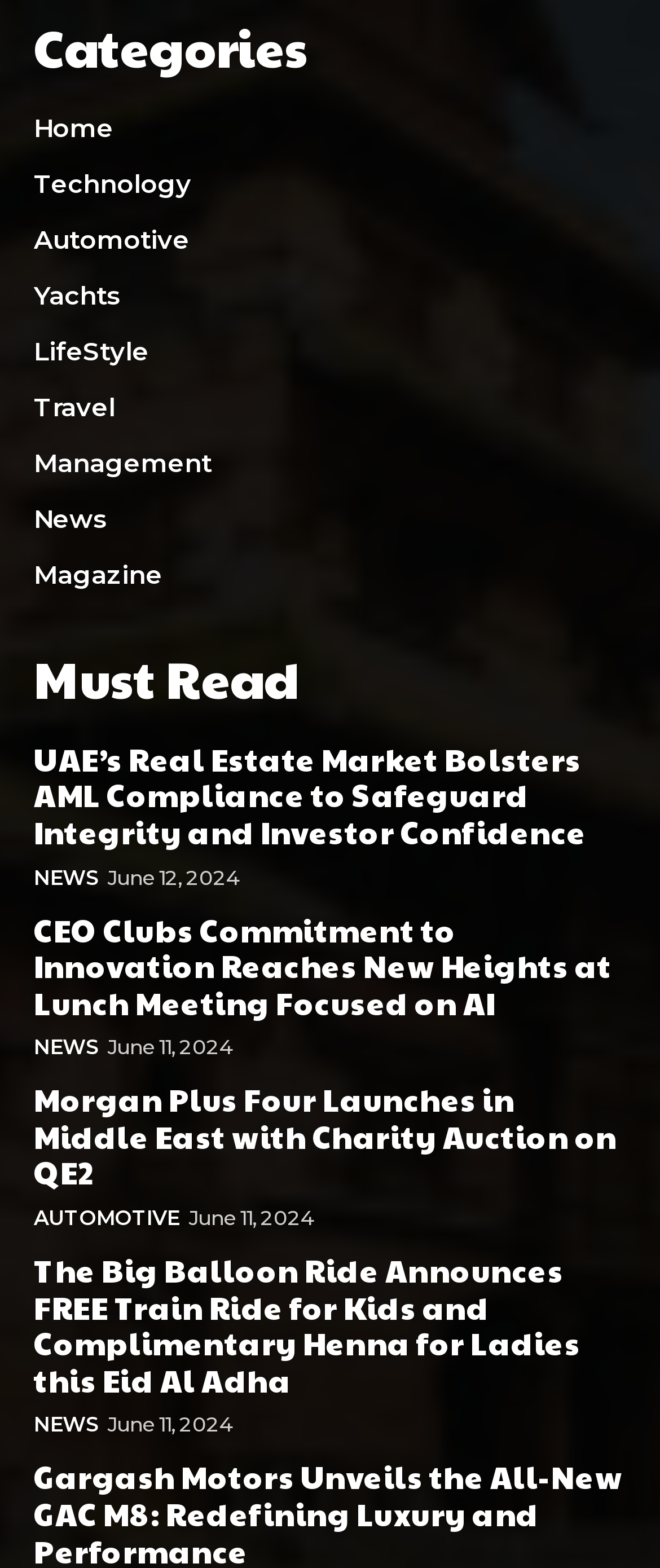What is the title of the first news article?
Refer to the image and provide a one-word or short phrase answer.

UAE’s Real Estate Market Bolsters AML Compliance to Safeguard Integrity and Investor Confidence